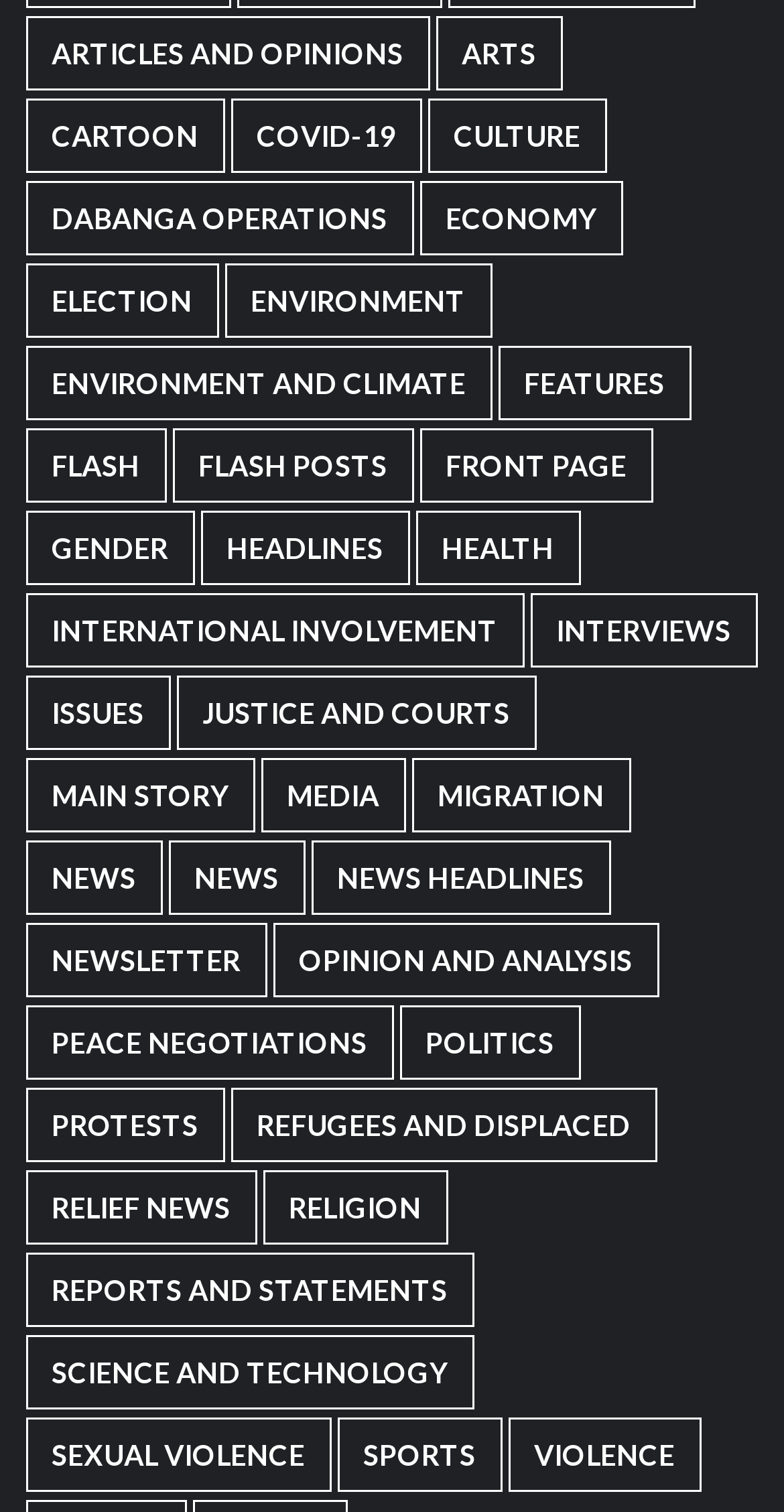Please locate the bounding box coordinates of the element that should be clicked to complete the given instruction: "Read about International involvement".

[0.032, 0.392, 0.668, 0.442]